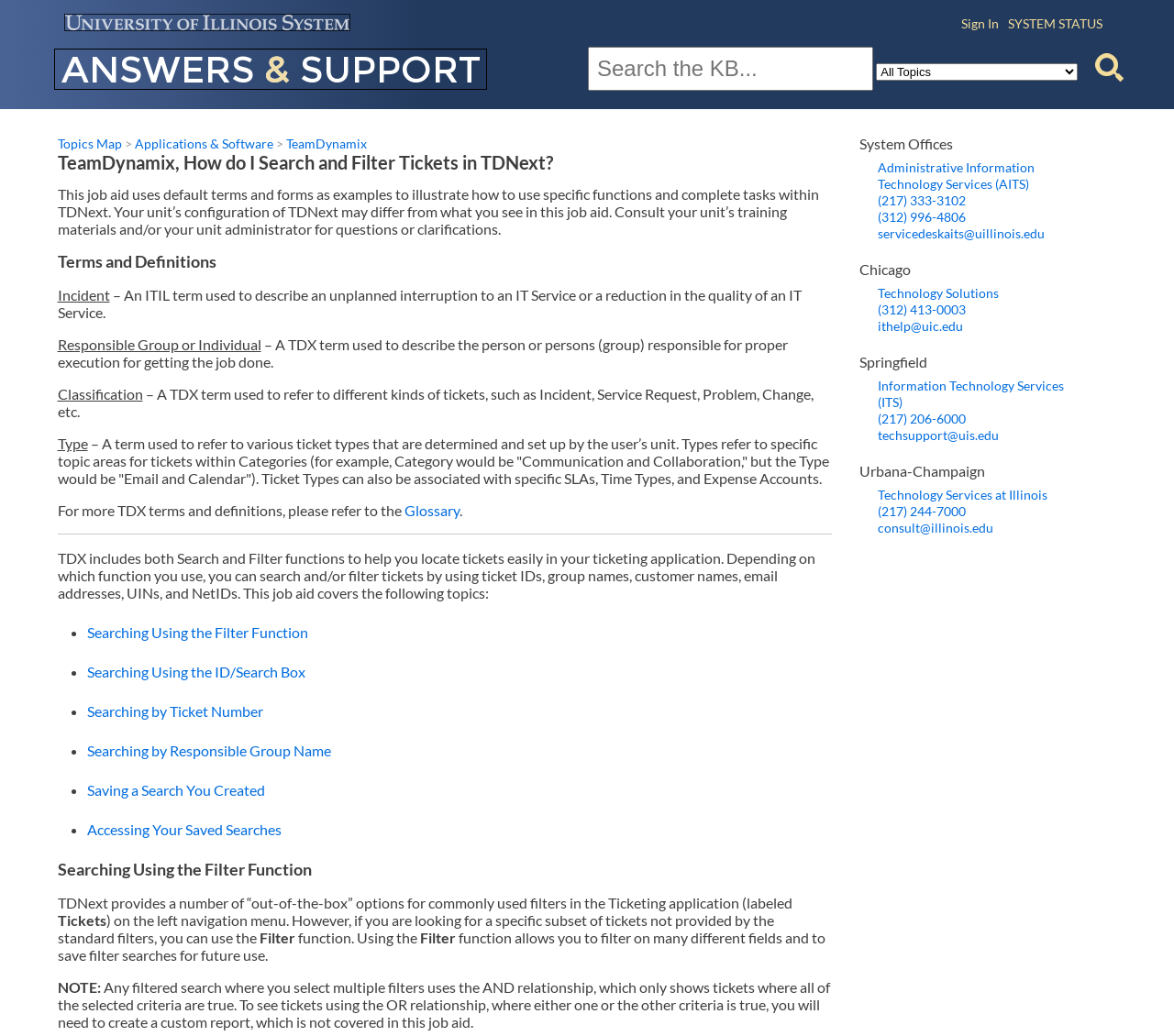Offer an extensive depiction of the webpage and its key elements.

This webpage is about searching and filtering tickets in TDNext, a ticketing application. At the top, there is a University of Illinois System logo and a sign-in link on the right side. Below that, there are links to System Offices KB Knowledgebase and SYSTEM STATUS.

The main content of the page is divided into sections. The first section has a search bar with a dropdown menu to select a topic. Below the search bar, there are links to various topics, including Applications & Software and TeamDynamix.

The next section has a heading "TeamDynamix, How do I Search and Filter Tickets in TDNext?" followed by a brief description of the job aid. This section also includes a heading "Terms and Definitions" with definitions of Incident, Responsible Group or Individual, Classification, and Type.

The main content of the page is about searching and filtering tickets in TDNext. It explains how to use the search and filter functions to locate tickets easily. The page is divided into subsections, including "Searching Using the Filter Function", "Searching Using the ID/Search Box", "Searching by Ticket Number", "Searching by Responsible Group Name", "Saving a Search You Created", and "Accessing Your Saved Searches". Each subsection has a brief description and links to more information.

On the right side of the page, there are links to System Offices, including Administrative Information Technology Services (AITS), Technology Solutions, and Information Technology Services (ITS), with their corresponding contact information.

Overall, this webpage provides a comprehensive guide to searching and filtering tickets in TDNext, with clear explanations and links to more information.